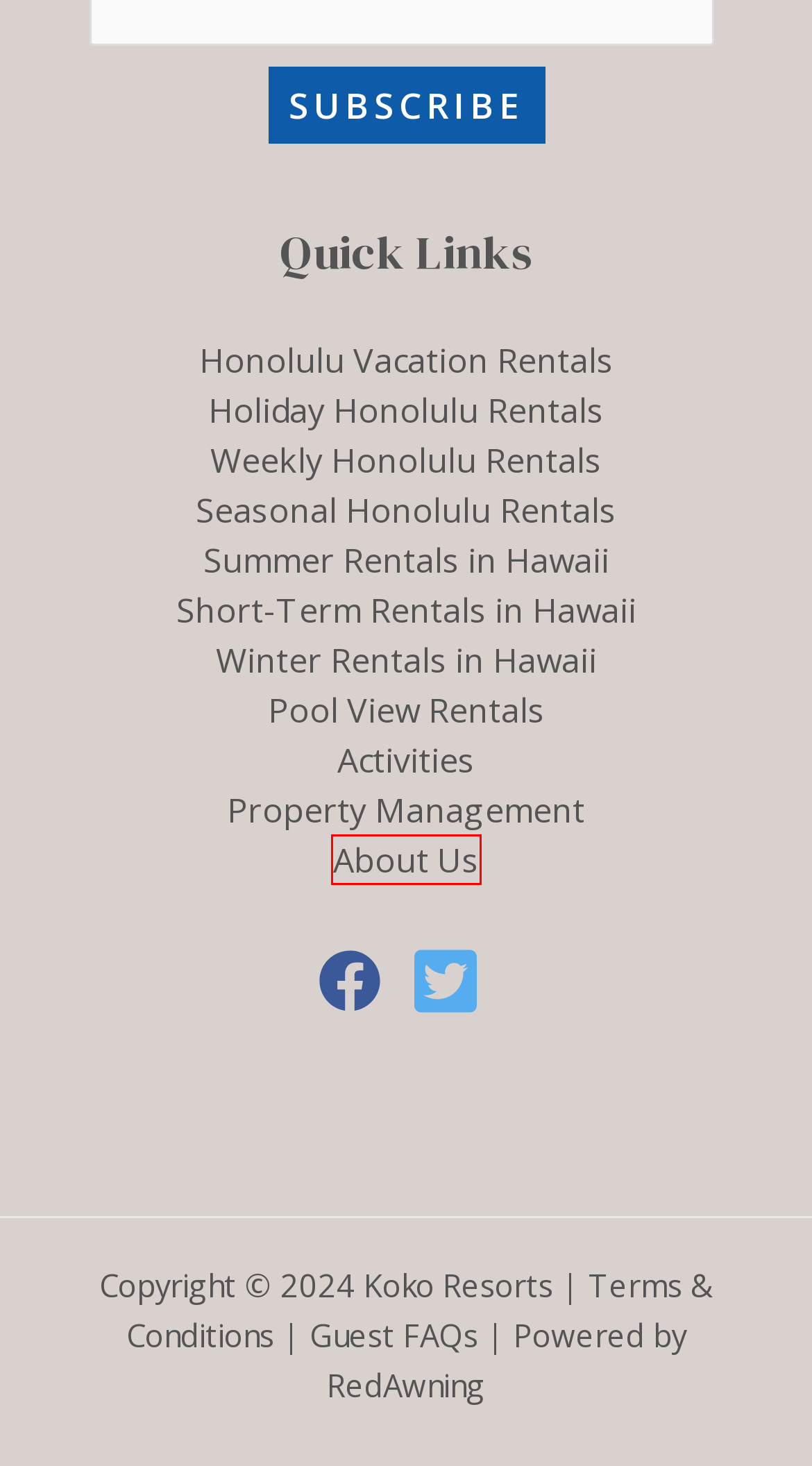Inspect the provided webpage screenshot, concentrating on the element within the red bounding box. Select the description that best represents the new webpage after you click the highlighted element. Here are the candidates:
A. Holiday Rentals | Honolulu Holiday Rentals - Koko Resorts
B. Short Term Furnished Rentals | Short Term Rentals in Waikiki - Koko Resorts
C. Seasonal Rentals | Vacation Homes in Honolulu - Koko Resorts
D. Activities on Oahu - Koko Resorts
E. Browse Our Amazing Hawaii Summer Rentals - Koko Resorts
F. Maximize Your Vacation Rental Revenue
G. About Us - Koko Resorts
H. The Best Hawaii Property Management | Koko Resorts Hawaii Vacation Rentals - Koko Resorts

G